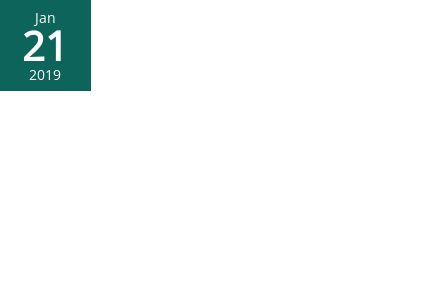What is the month?
Look at the screenshot and give a one-word or phrase answer.

January